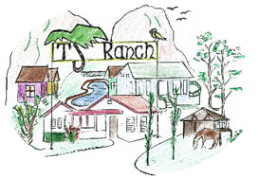Thoroughly describe the content and context of the image.

The image depicts a charming illustration of "TJ Ranch," showcasing a vibrant and idyllic representation of the ranch's landscape. The scene features a colorful array of buildings, including a cozy house, a small barn, and a delightful swimming pool, all set against a backdrop of lush greenery and rocky mountains. A prominent palm tree adds a tropical flair, while a serene horse grazes nearby, enhancing the pastoral feel of the ranch. The overall artwork captures the essence of rustic beauty and tranquility, inviting viewers into the warm and welcoming atmosphere of TJ Ranch, a place celebrated for its connection to Puerto Rico's culture and natural beauty.